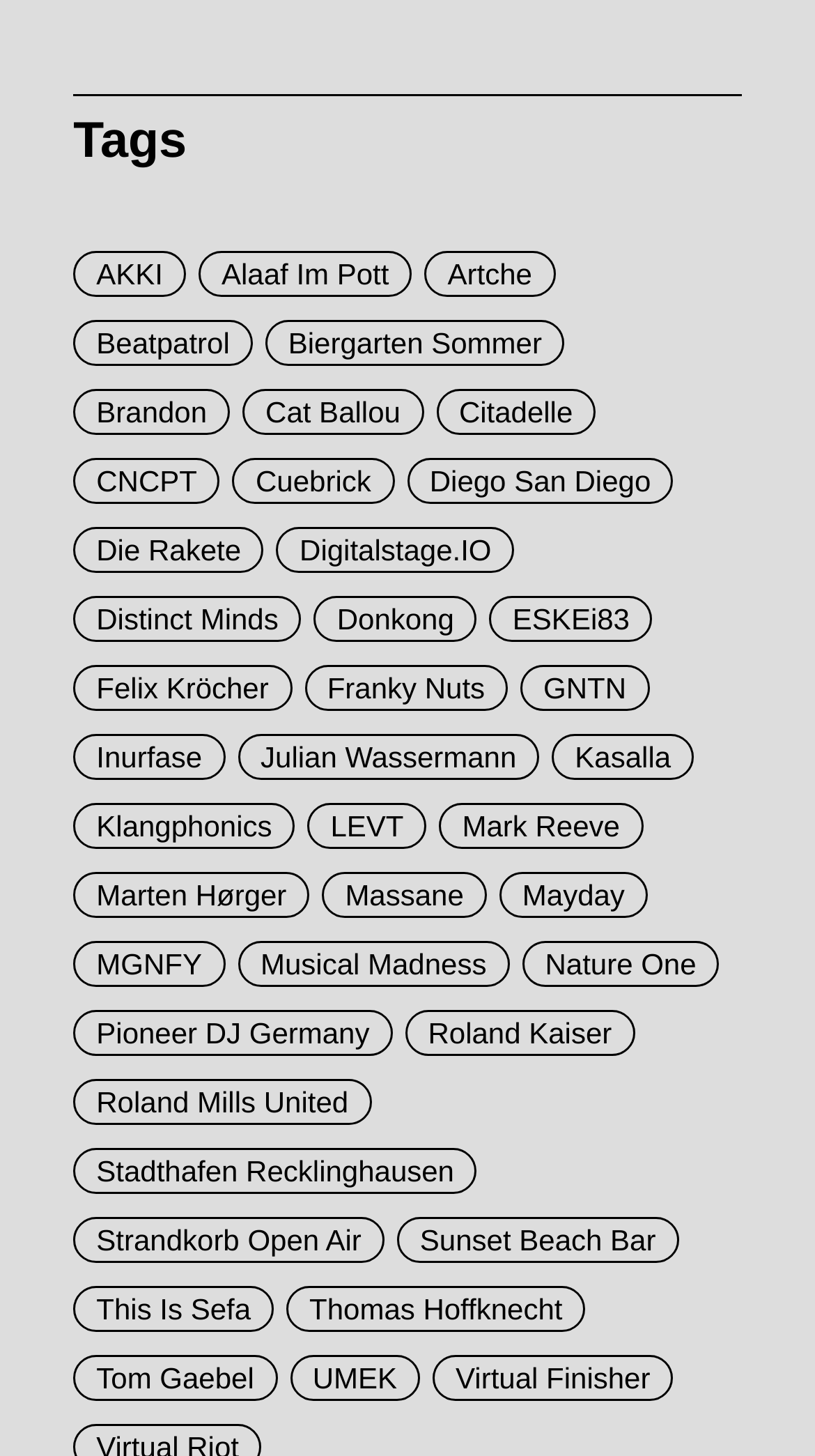Determine the bounding box coordinates of the clickable area required to perform the following instruction: "View Alaaf Im Pott". The coordinates should be represented as four float numbers between 0 and 1: [left, top, right, bottom].

[0.244, 0.172, 0.506, 0.204]